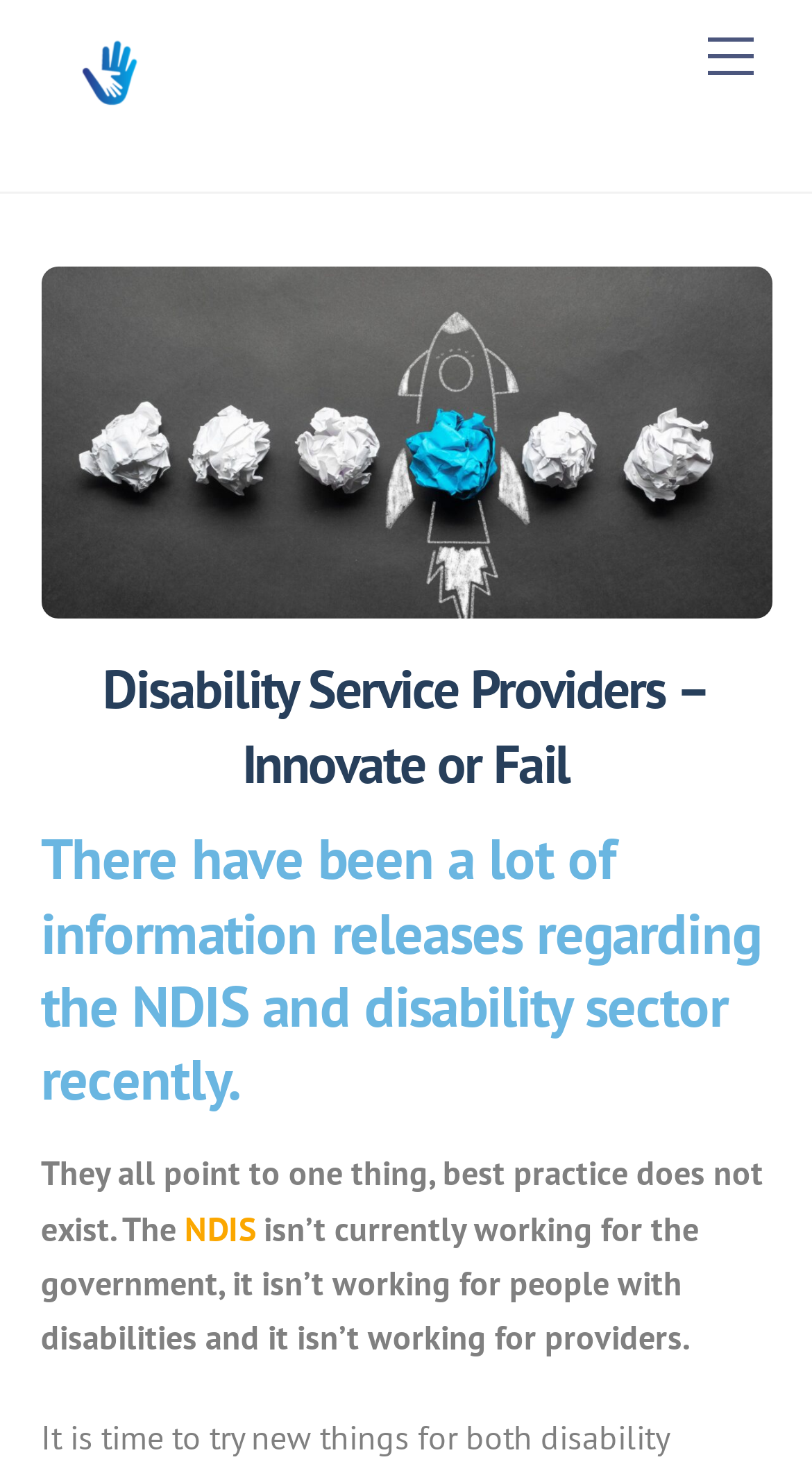Please provide a comprehensive response to the question below by analyzing the image: 
What is the current state of the NDIS?

The current state of the NDIS can be determined from the sentence 'The NDIS isn’t currently working for the government, it isn’t working for people with disabilities and it isn’t working for providers.' which indicates that the NDIS is not functioning as intended.